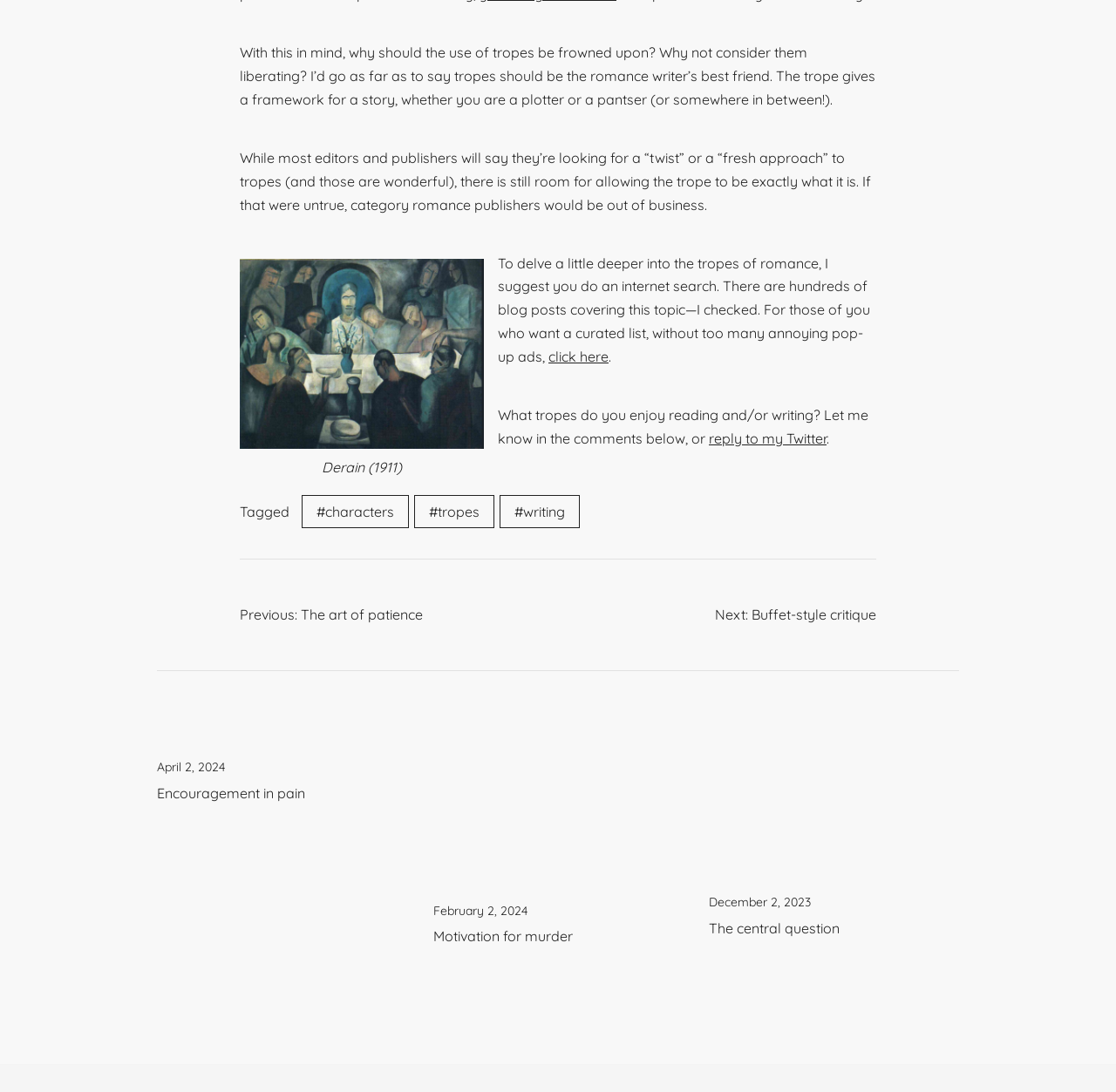What is the author asking readers to do?
Relying on the image, give a concise answer in one word or a brief phrase.

Share their favorite tropes